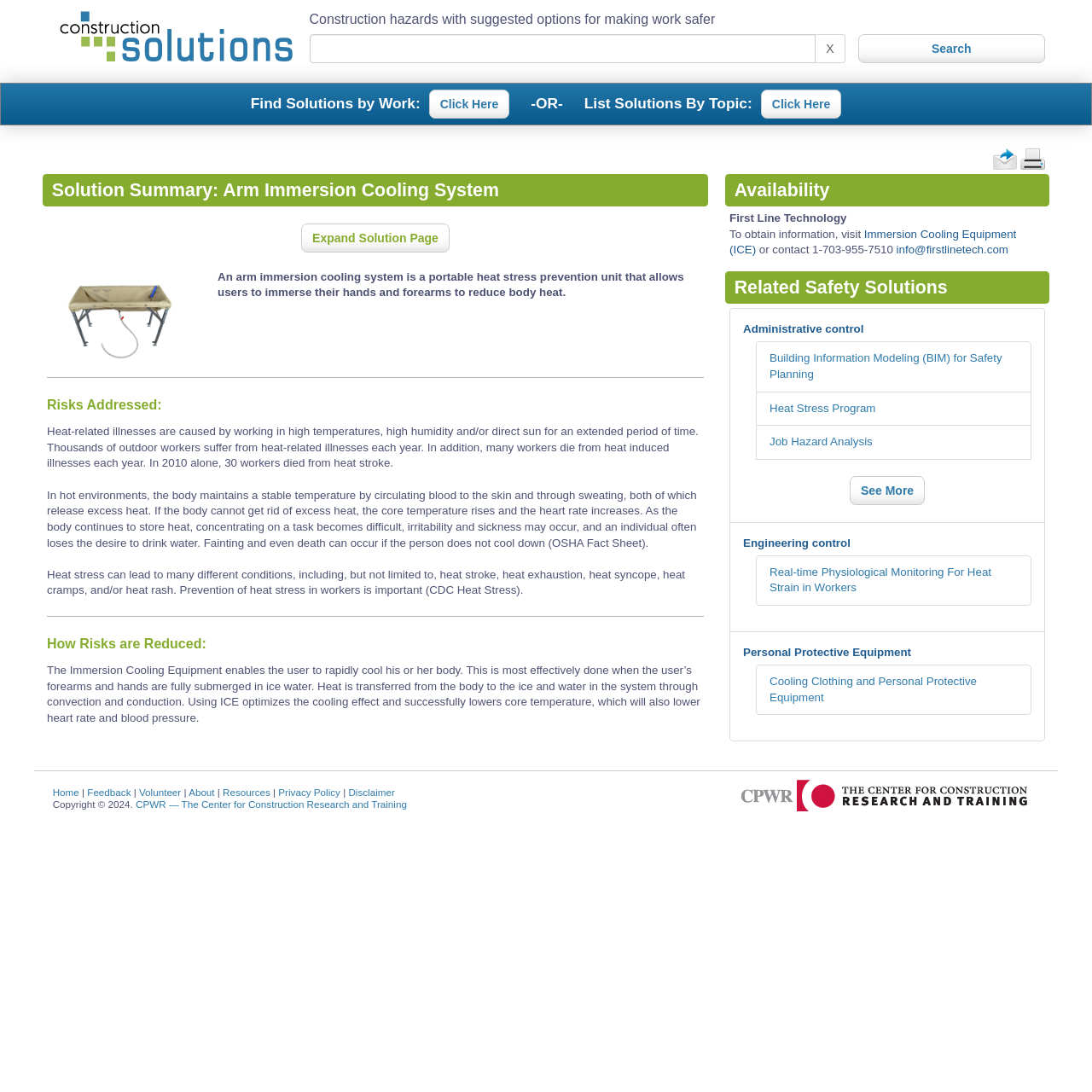How does the Immersion Cooling Equipment work?
Give a single word or phrase answer based on the content of the image.

Rapidly cools the body